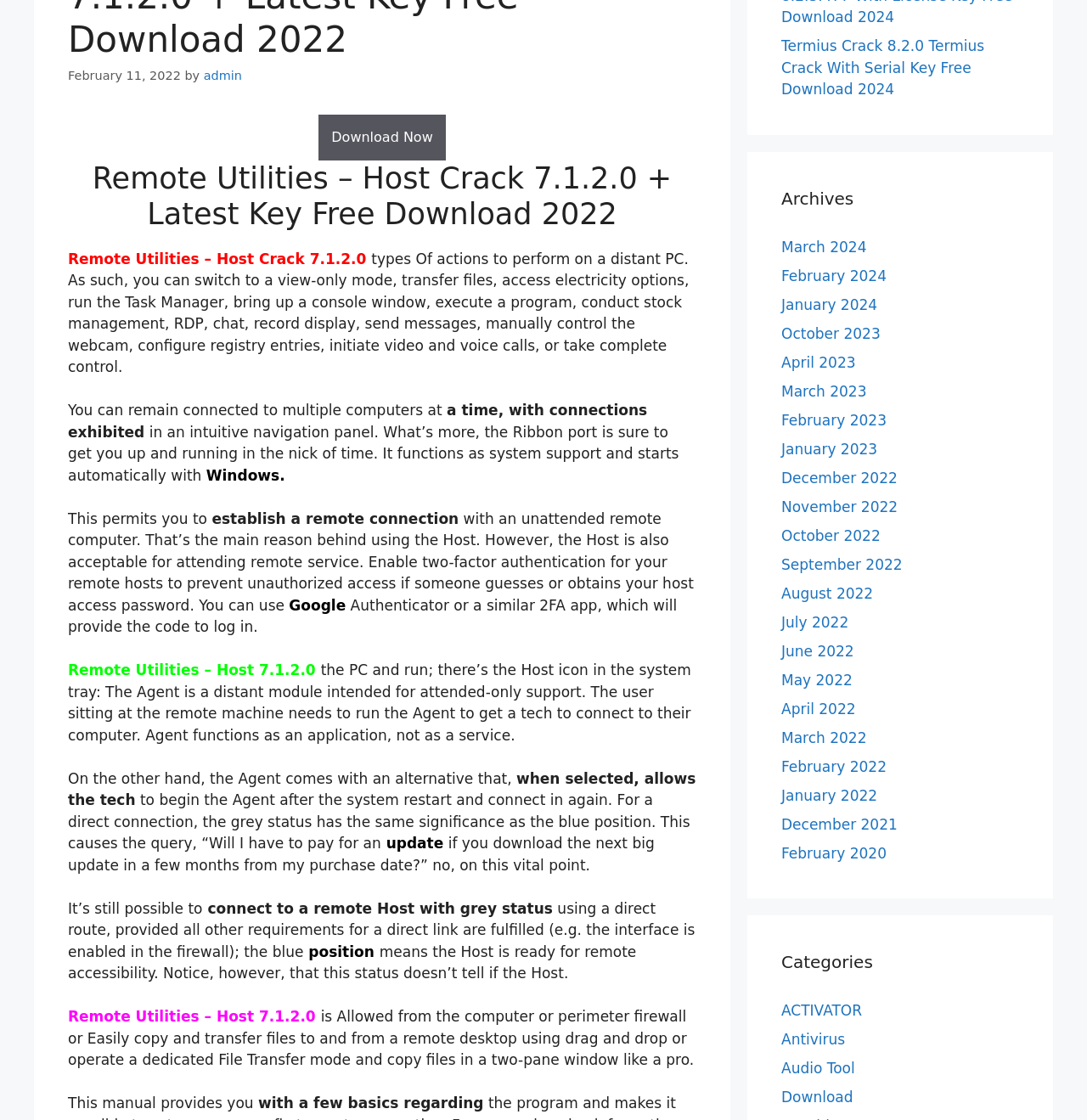Please provide the bounding box coordinate of the region that matches the element description: Antivirus. Coordinates should be in the format (top-left x, top-left y, bottom-right x, bottom-right y) and all values should be between 0 and 1.

[0.719, 0.92, 0.778, 0.936]